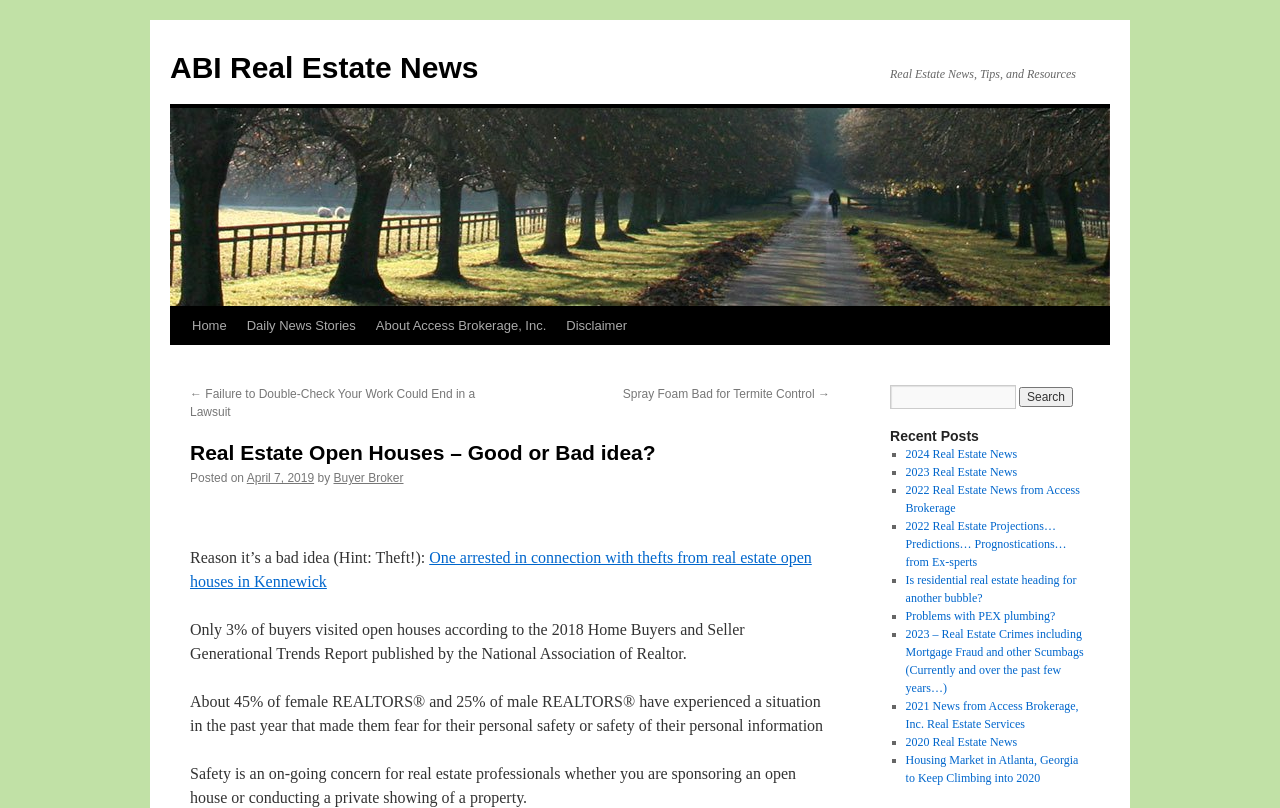Extract the primary header of the webpage and generate its text.

Real Estate Open Houses – Good or Bad idea?